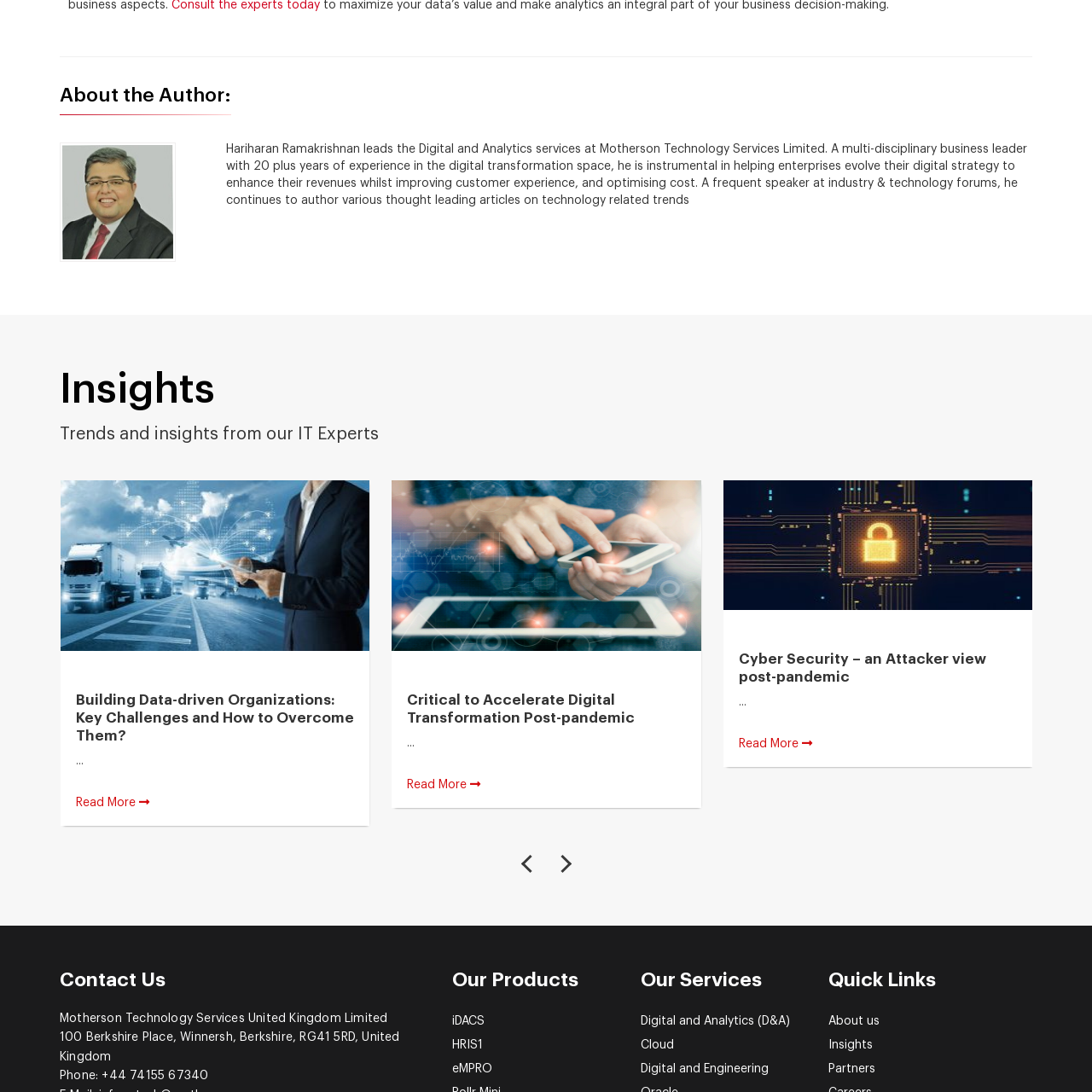Observe the highlighted image and answer the following: What is the focus of the article?

Identifying obstacles and providing solutions